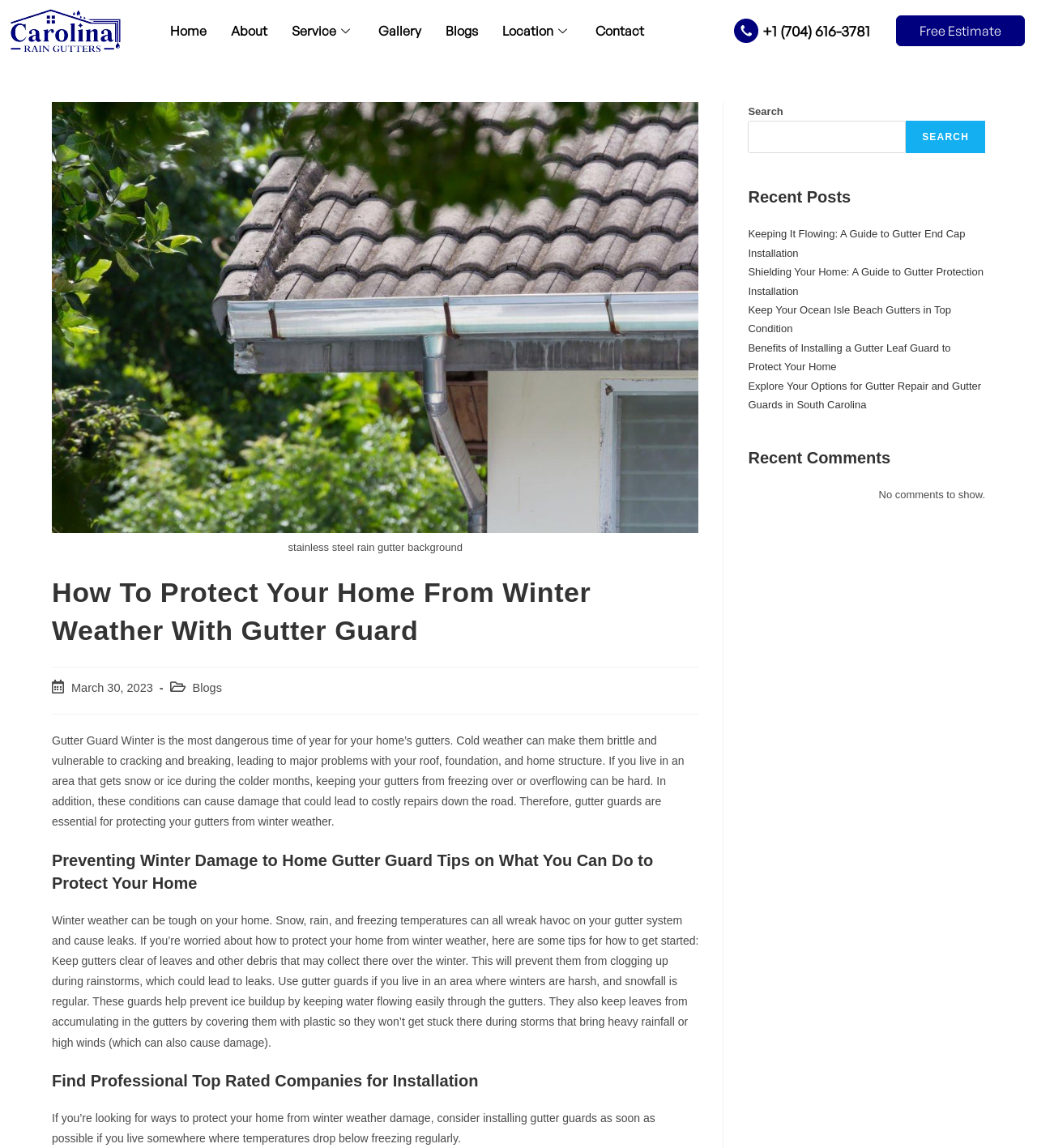Point out the bounding box coordinates of the section to click in order to follow this instruction: "Search for something".

[0.721, 0.105, 0.874, 0.134]